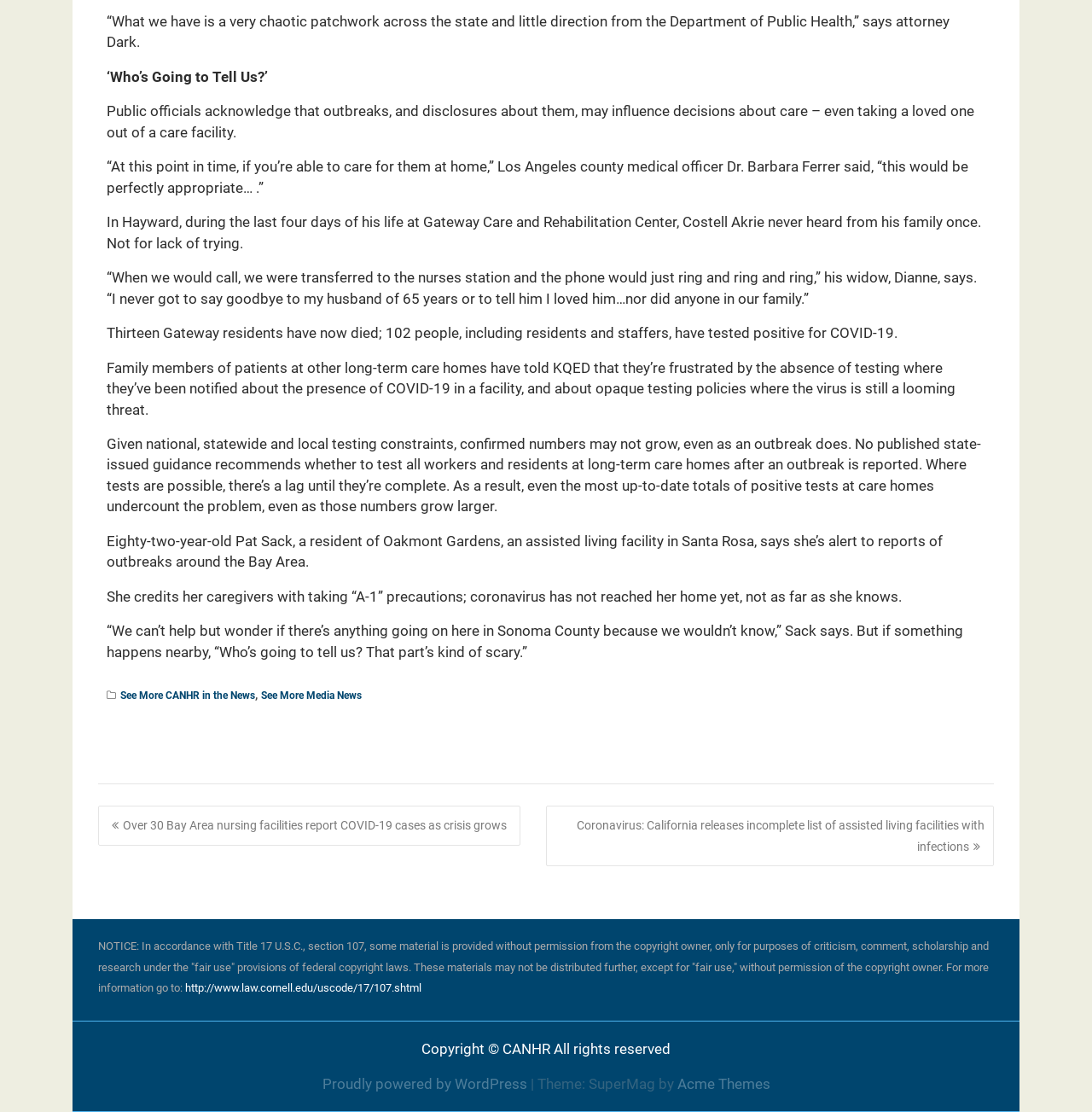How many residents have died at Gateway Care and Rehabilitation Center?
Use the screenshot to answer the question with a single word or phrase.

Thirteen